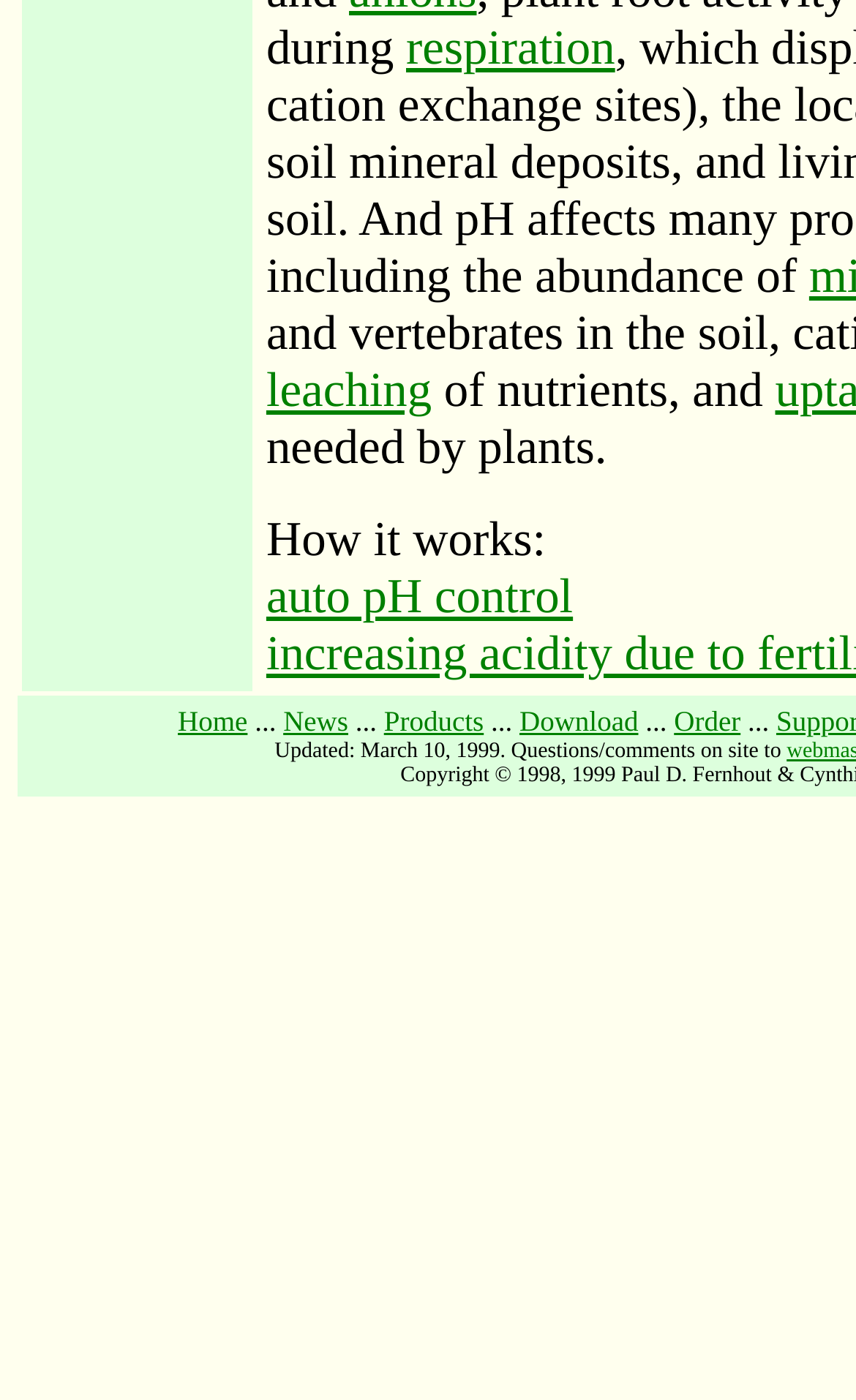Locate the bounding box of the UI element defined by this description: "auto pH control". The coordinates should be given as four float numbers between 0 and 1, formatted as [left, top, right, bottom].

[0.311, 0.406, 0.669, 0.446]